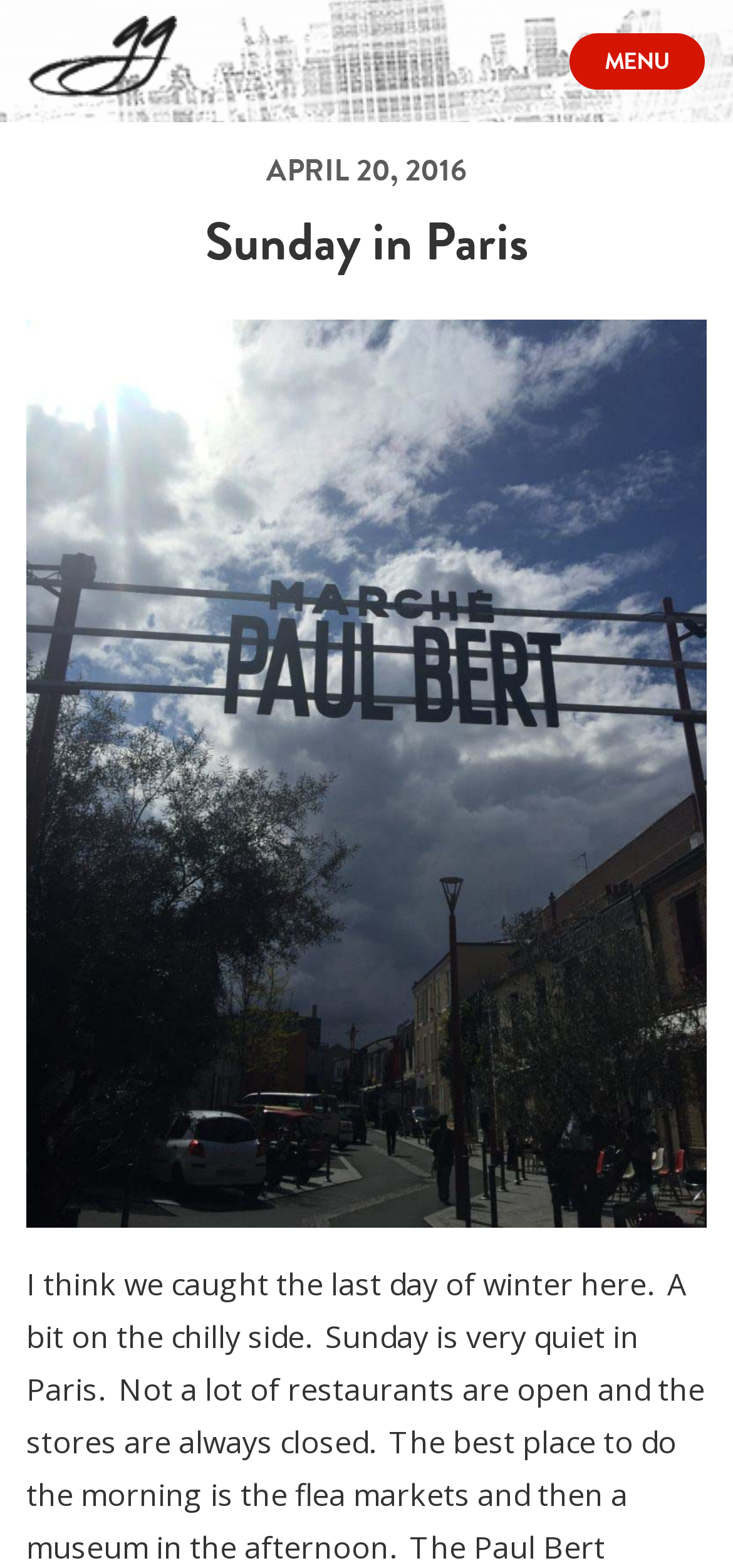Can you specify the bounding box coordinates for the region that should be clicked to fulfill this instruction: "click on the Gotham Gal link".

[0.038, 0.01, 0.244, 0.062]